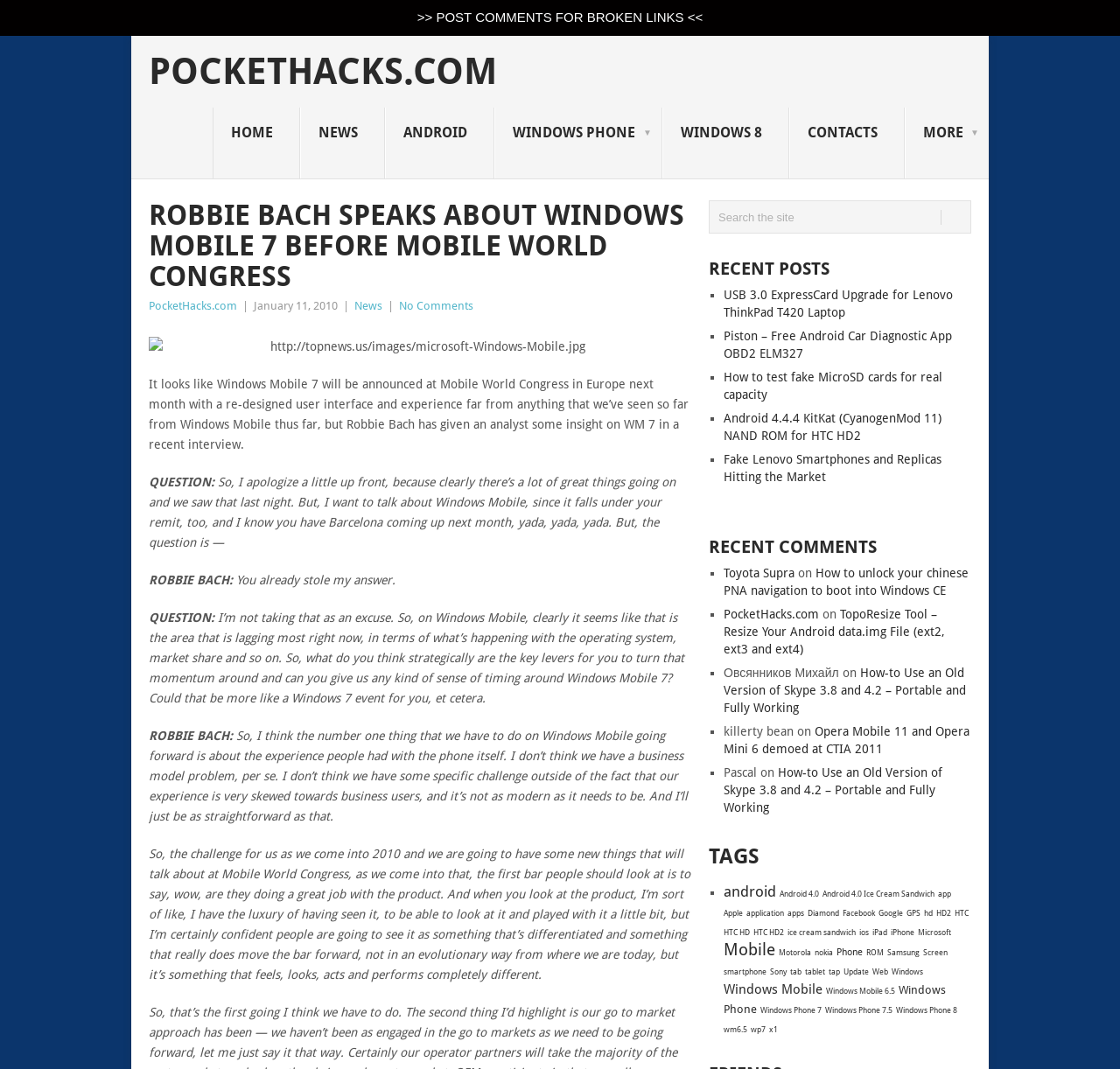What is the topic of the conversation between Robbie Bach and the analyst?
Could you answer the question in a detailed manner, providing as much information as possible?

The topic of the conversation is obtained from the StaticText elements with the text 'QUESTION:' and 'ROBBIE BACH:' which indicate a conversation between Robbie Bach and an analyst, and the content of the conversation is about Windows Mobile.